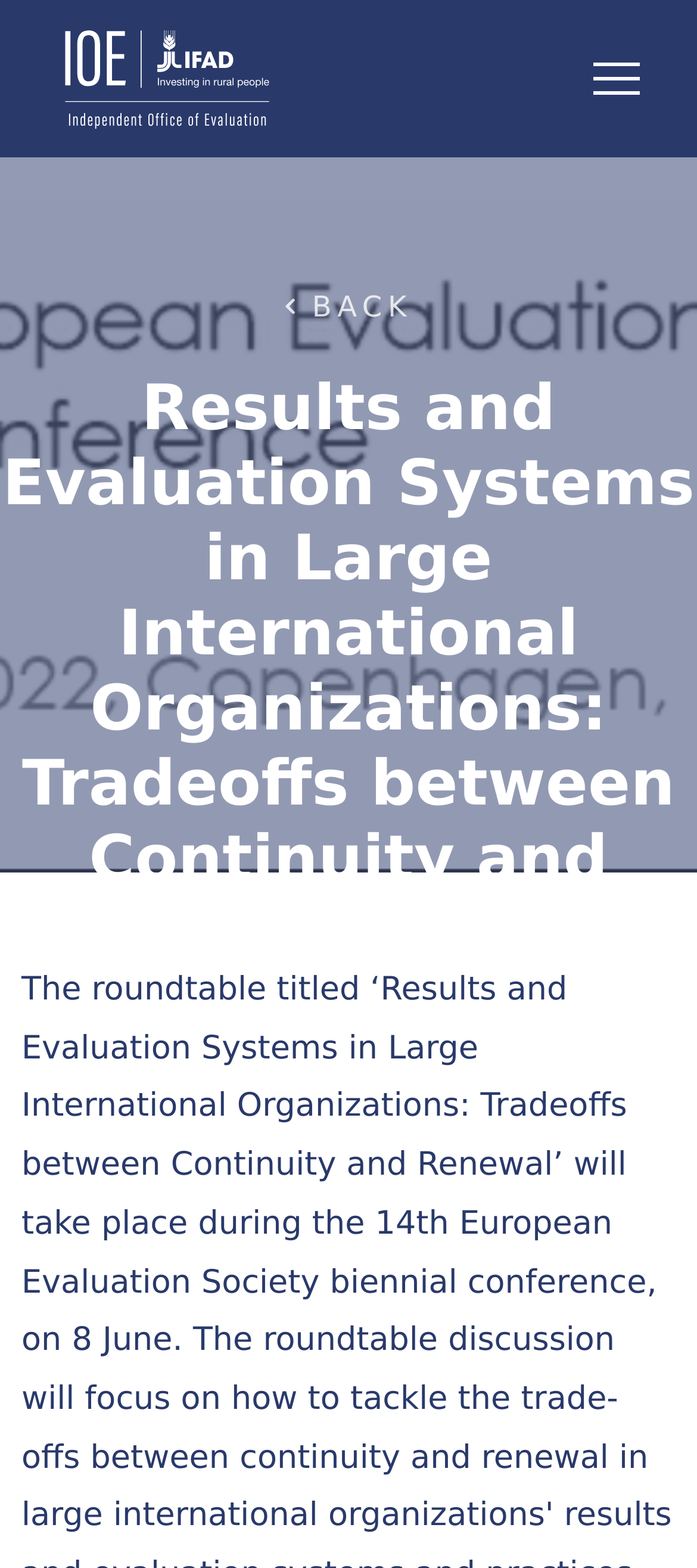Based on the element description parent_node: Toggle navigation, identify the bounding box coordinates for the UI element. The coordinates should be in the format (top-left x, top-left y, bottom-right x, bottom-right y) and within the 0 to 1 range.

[0.072, 0.009, 0.408, 0.091]